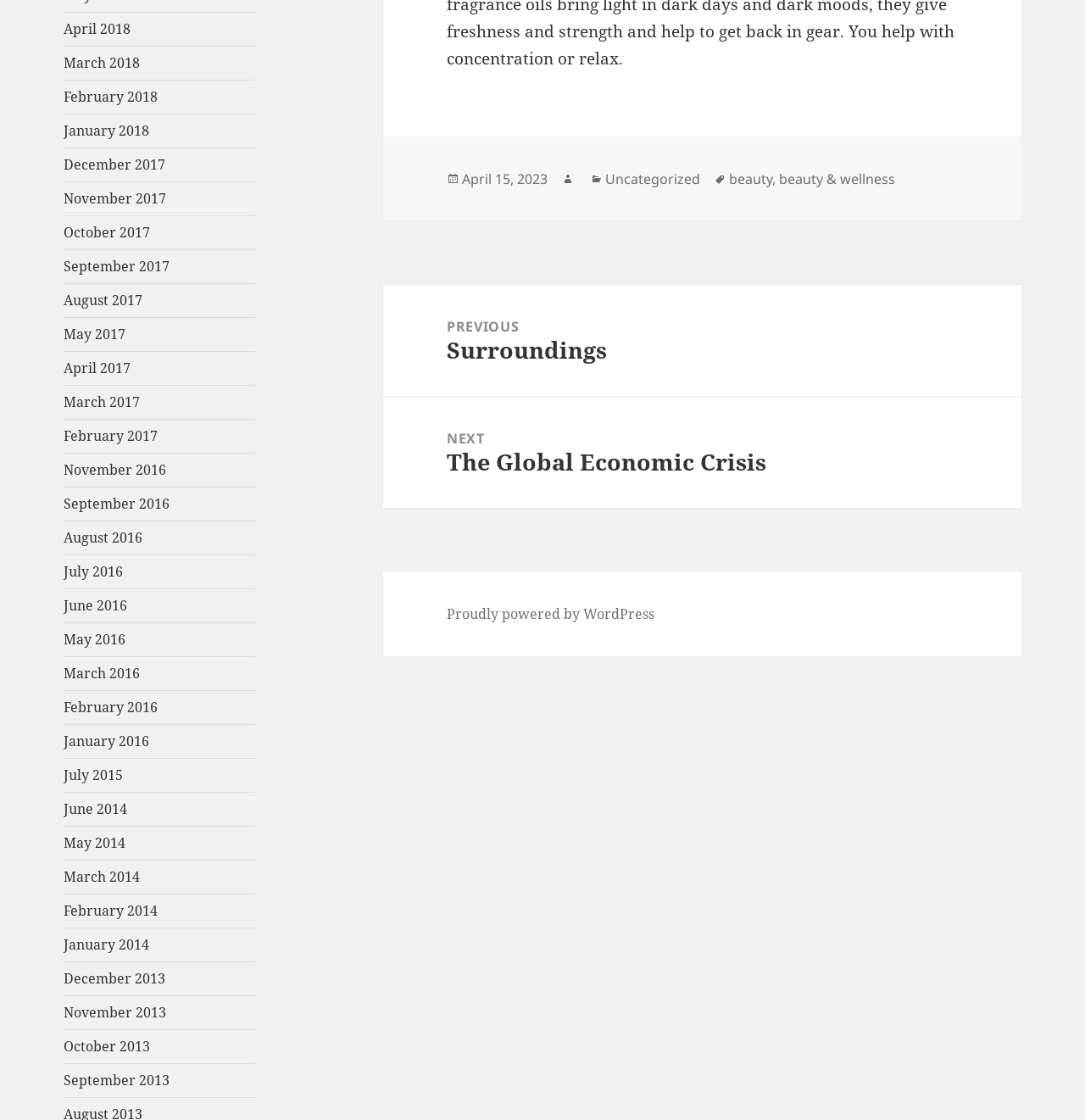Answer the following query with a single word or phrase:
What is the category of the current post?

Uncategorized